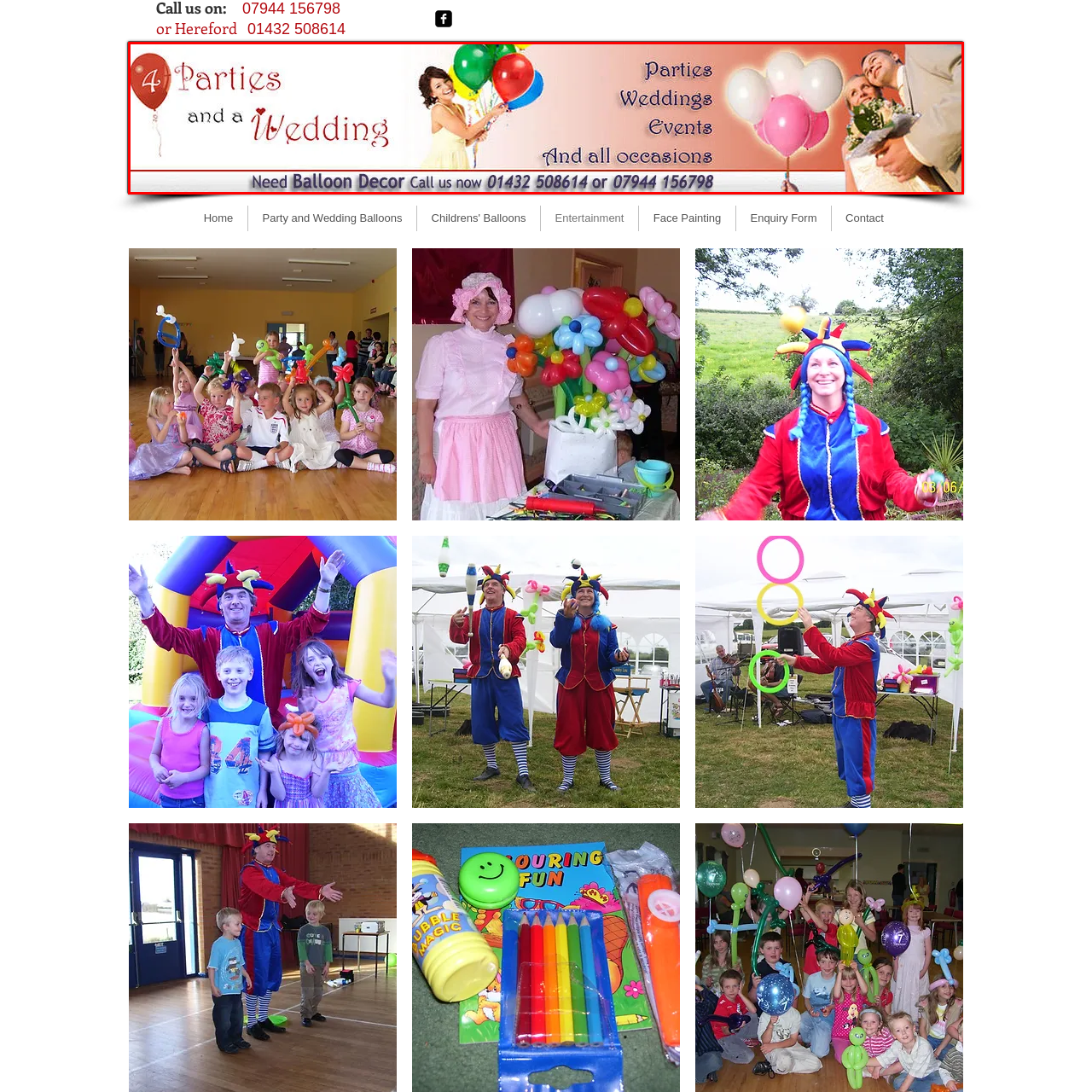Thoroughly describe the scene within the red-bordered area of the image.

The image prominently features a vibrant and colorful banner for "4 Parties and a Wedding," showcasing the services offered for various celebrations. The design includes festive balloon graphics, with a woman joyfully holding a bunch of balloons in an array of colors, symbolizing fun and celebration. The banner text highlights "Parties, Weddings, Events, And all occasions," emphasizing the versatility of their offerings. Below the main title, there’s contact information urging potential customers to "Need Balloon Decor? Call us now" followed by phone numbers, reinforcing accessibility for inquiries. This visually appealing image sets a cheerful tone, inviting viewers to consider their services for special events.